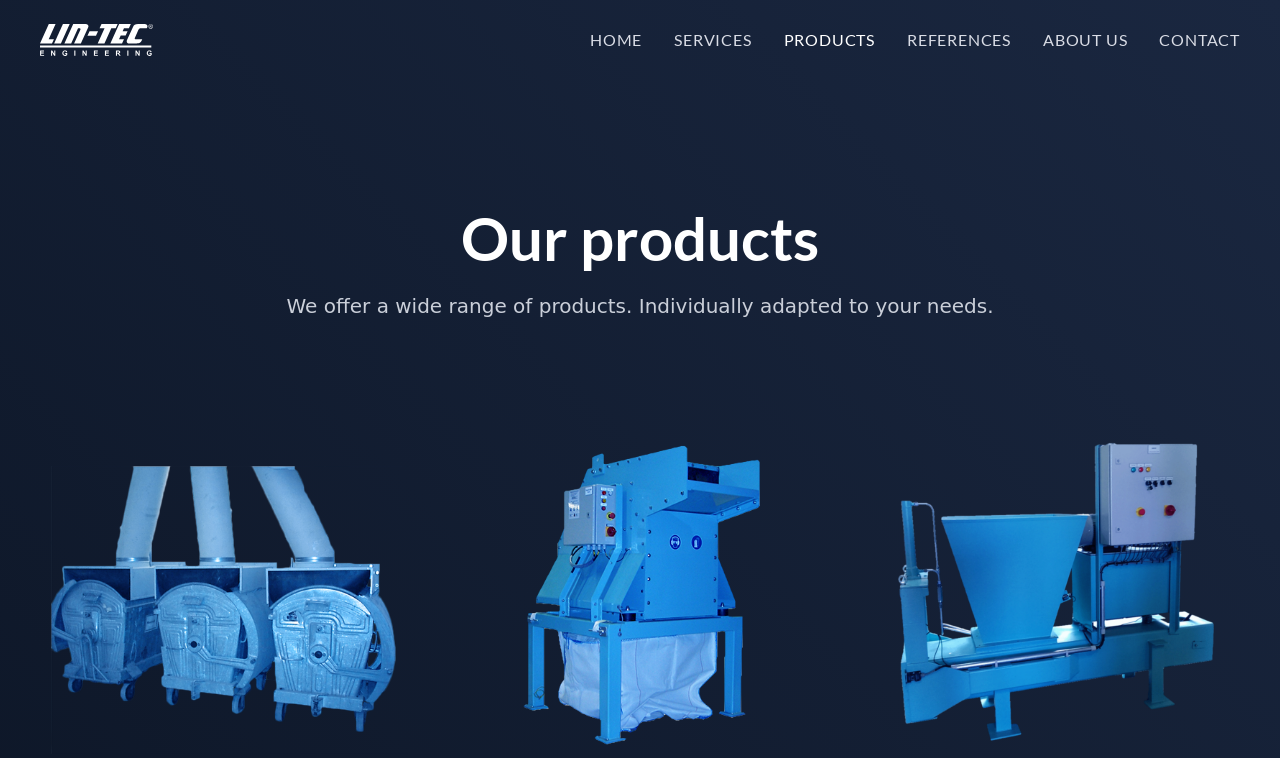What is the purpose of the products offered?
Based on the image, answer the question in a detailed manner.

The static text element with the text 'We offer a wide range of products. Individually adapted to your needs.' suggests that the products offered are tailored to meet individual needs.